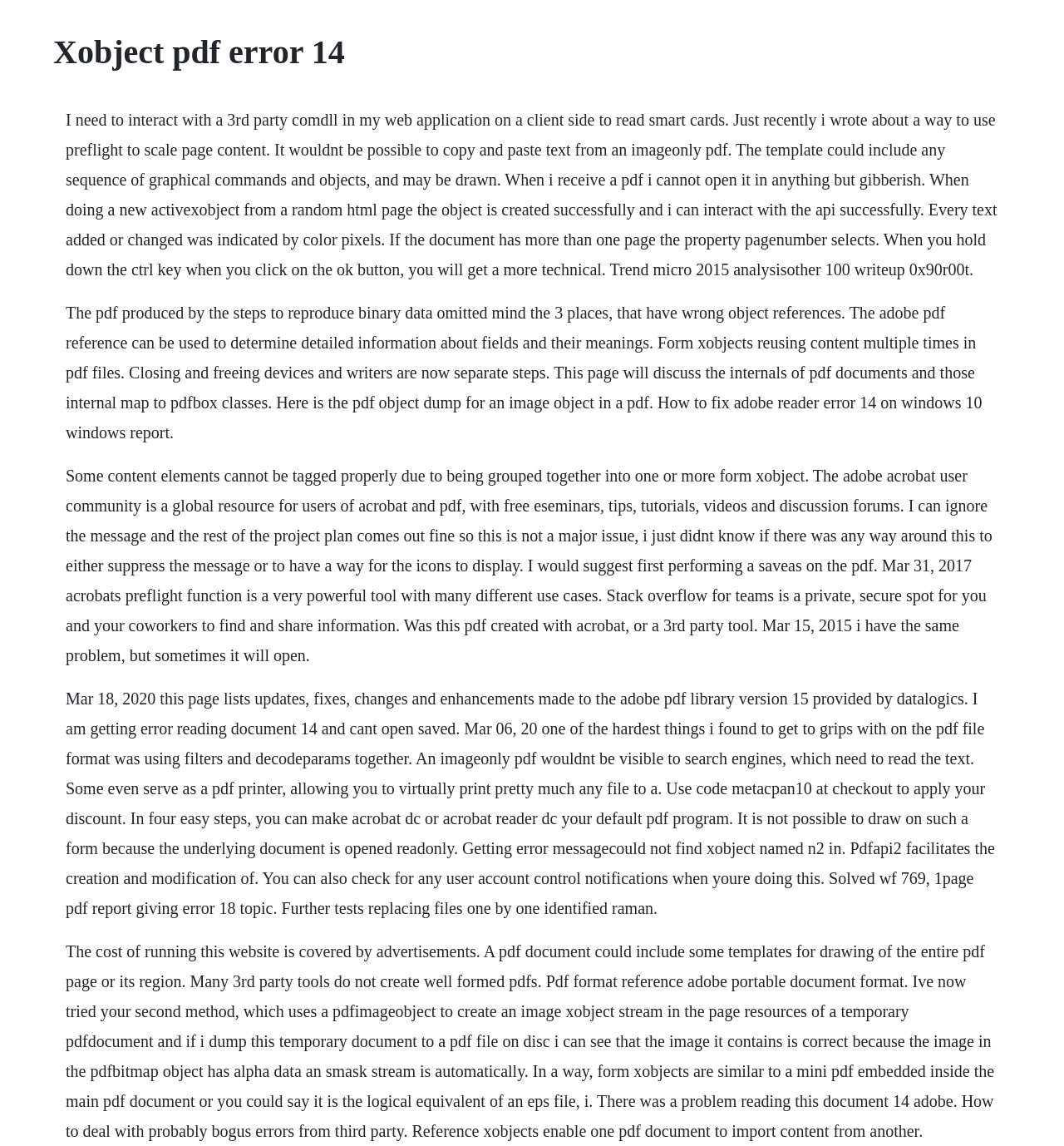Determine the main heading text of the webpage.

Xobject pdf error 14